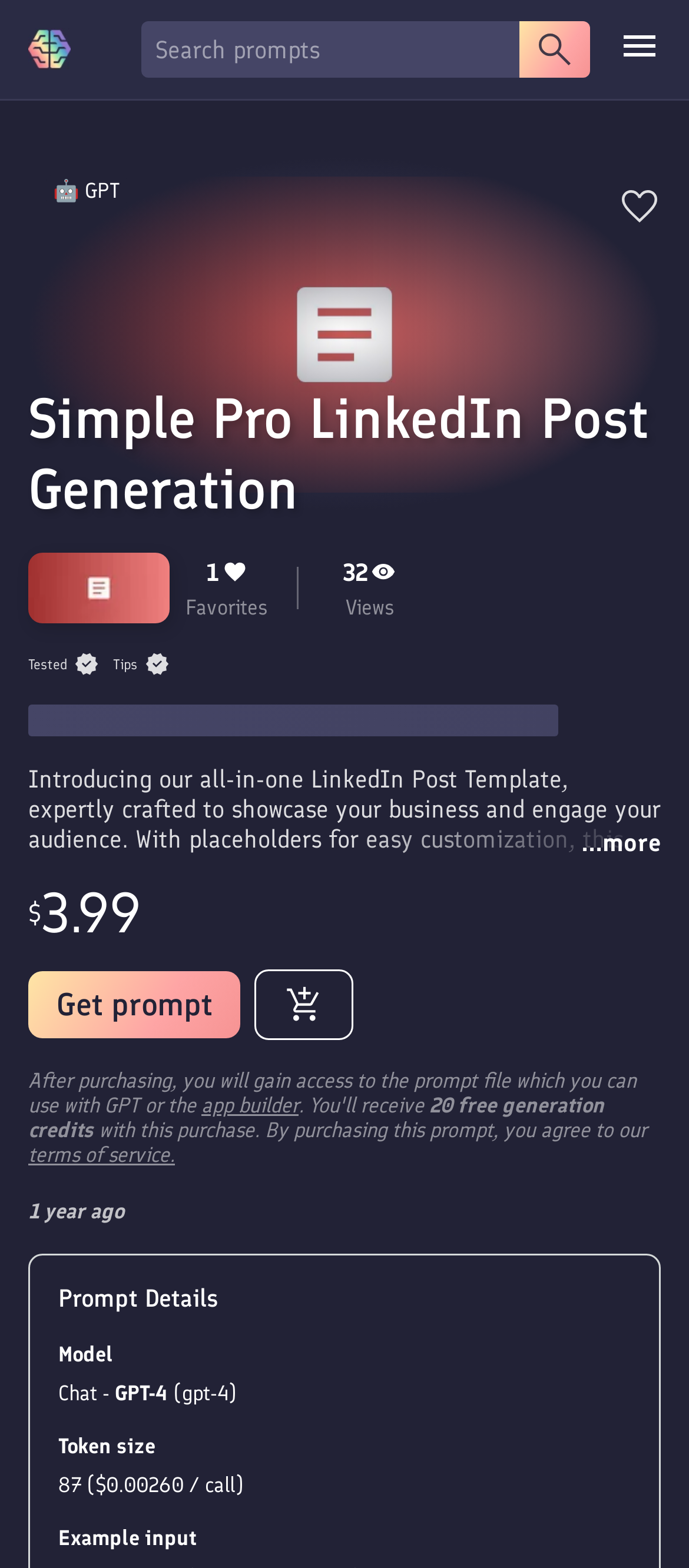Answer the following query with a single word or phrase:
What is the purpose of the heart icon?

Favorites